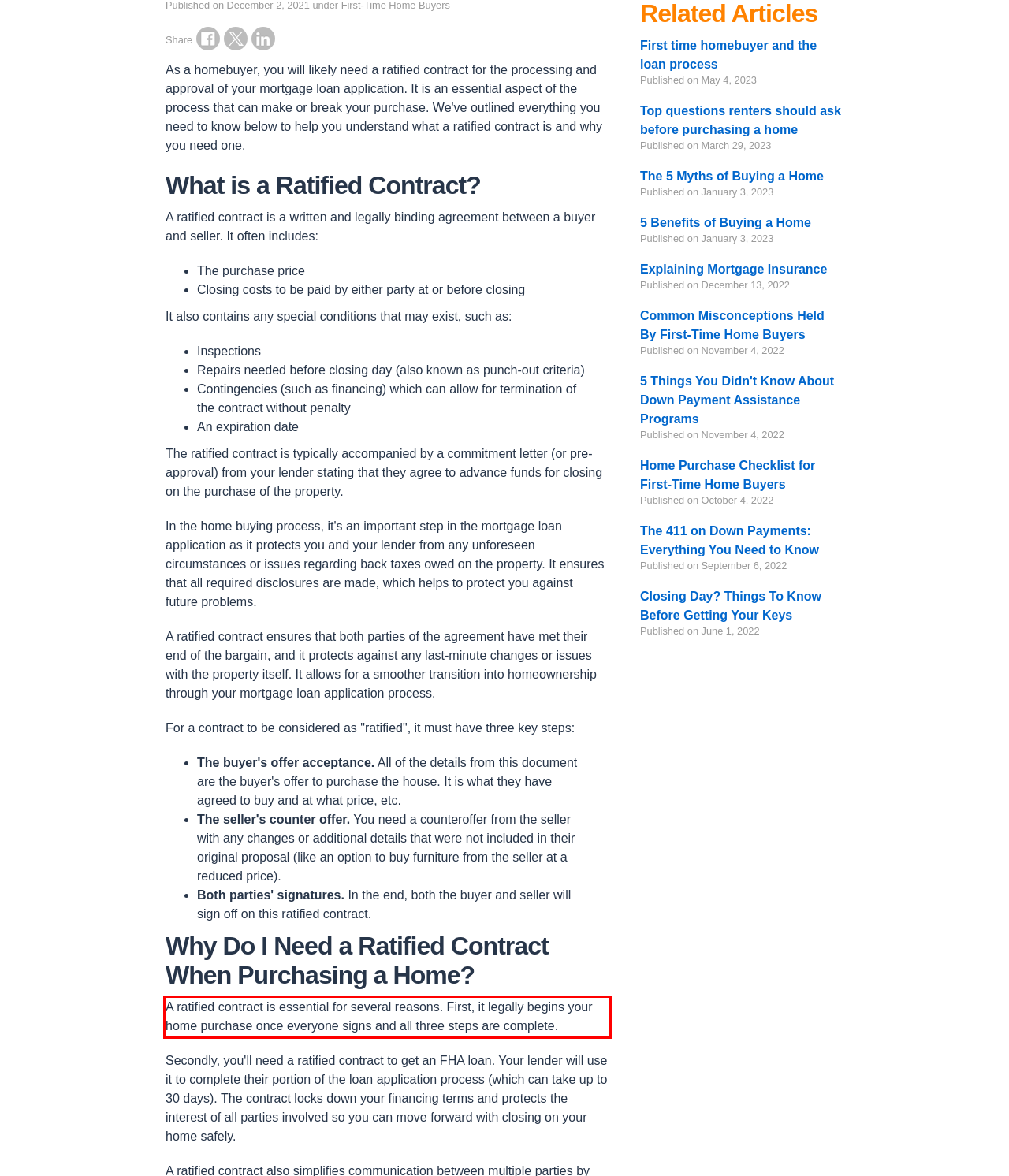Given the screenshot of a webpage, identify the red rectangle bounding box and recognize the text content inside it, generating the extracted text.

A ratified contract is essential for several reasons. First, it legally begins your home purchase once everyone signs and all three steps are complete.